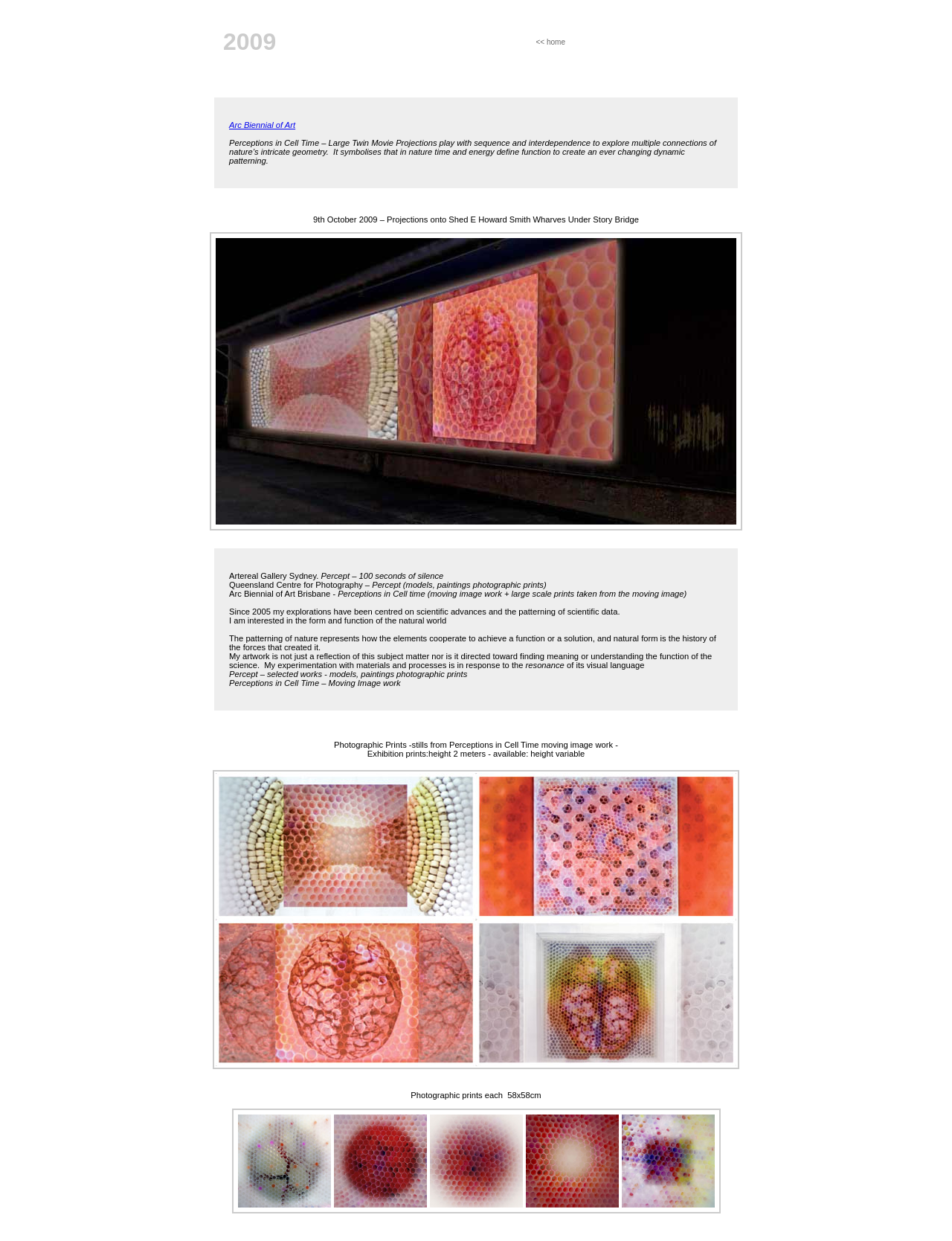Answer succinctly with a single word or phrase:
What is the size of the exhibition prints?

Height 2 meters, available: height variable